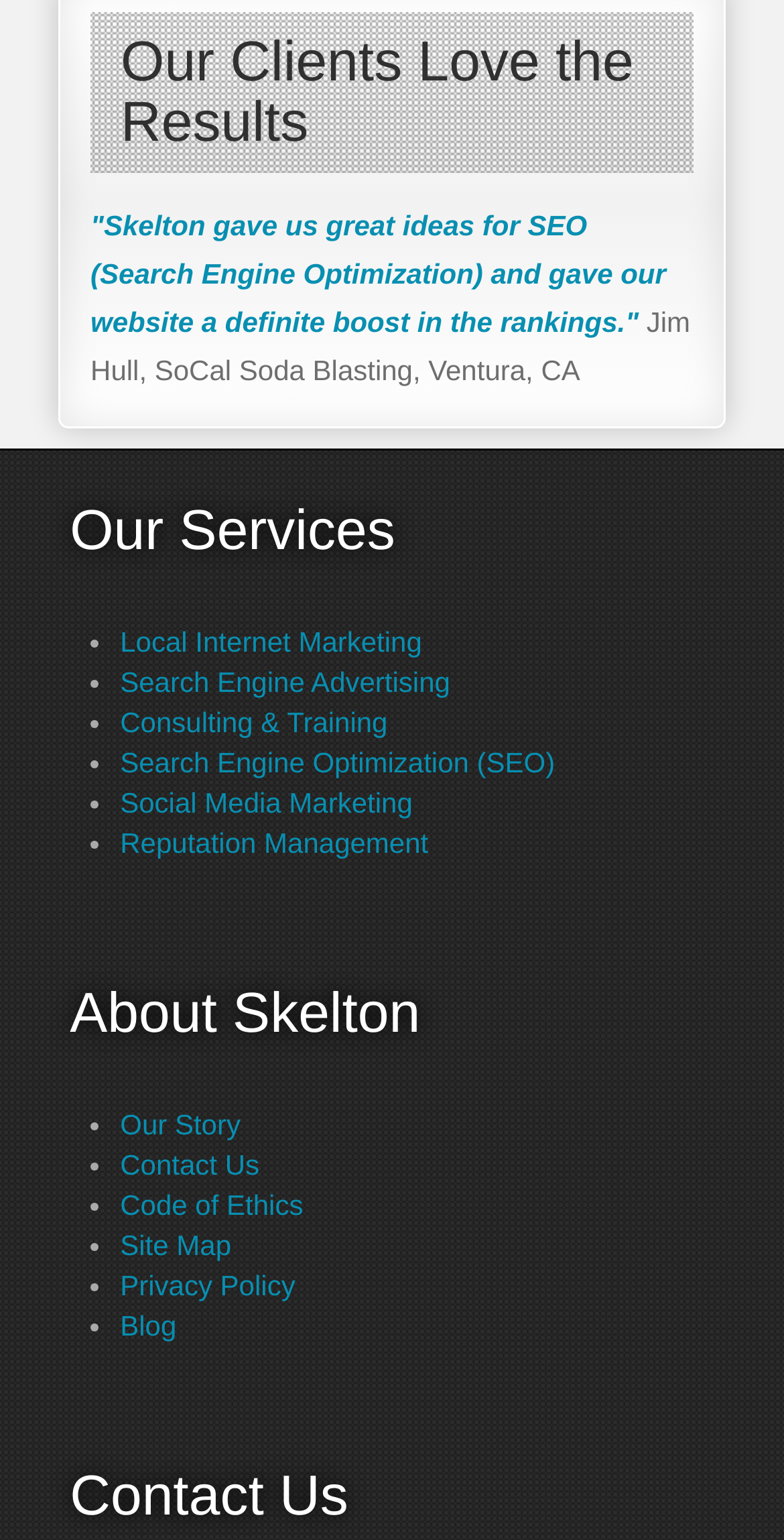Please give the bounding box coordinates of the area that should be clicked to fulfill the following instruction: "Visit the Blog". The coordinates should be in the format of four float numbers from 0 to 1, i.e., [left, top, right, bottom].

[0.153, 0.85, 0.225, 0.871]